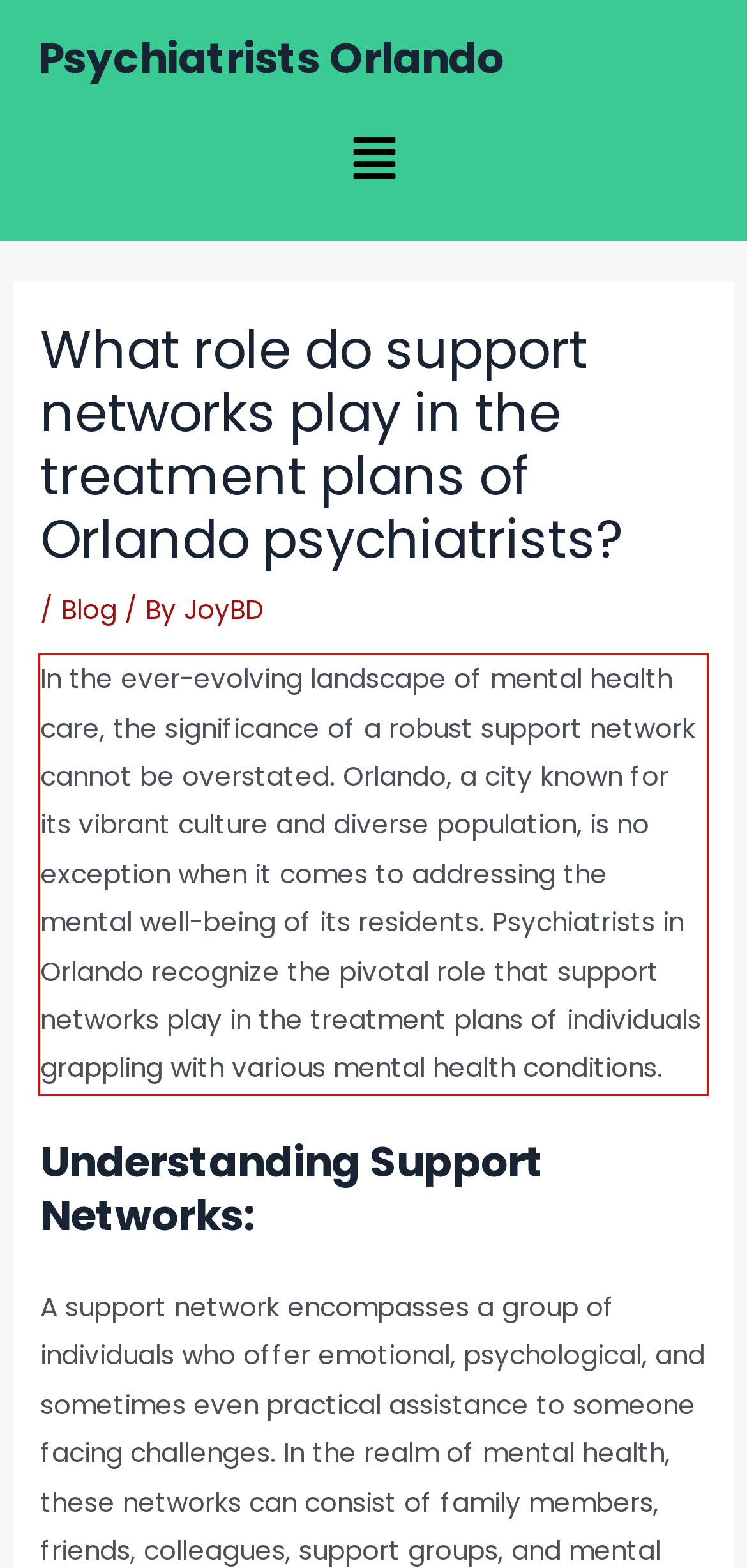Examine the webpage screenshot, find the red bounding box, and extract the text content within this marked area.

In the ever-evolving landscape of mental health care, the significance of a robust support network cannot be overstated. Orlando, a city known for its vibrant culture and diverse population, is no exception when it comes to addressing the mental well-being of its residents. Psychiatrists in Orlando recognize the pivotal role that support networks play in the treatment plans of individuals grappling with various mental health conditions.